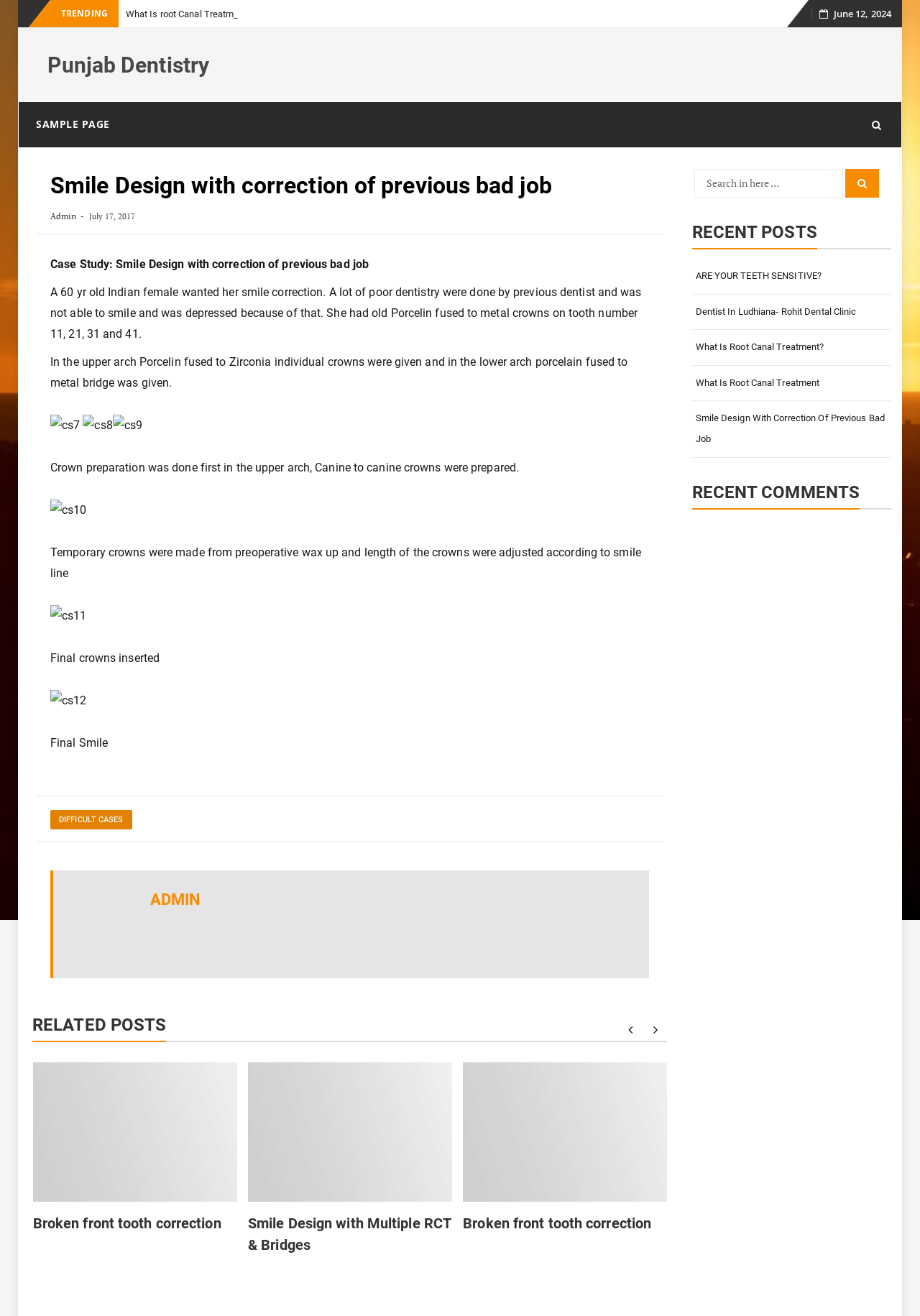What type of crowns were given to the patient in the upper arch?
Based on the screenshot, respond with a single word or phrase.

Porcelin fused to Zirconia individual crowns